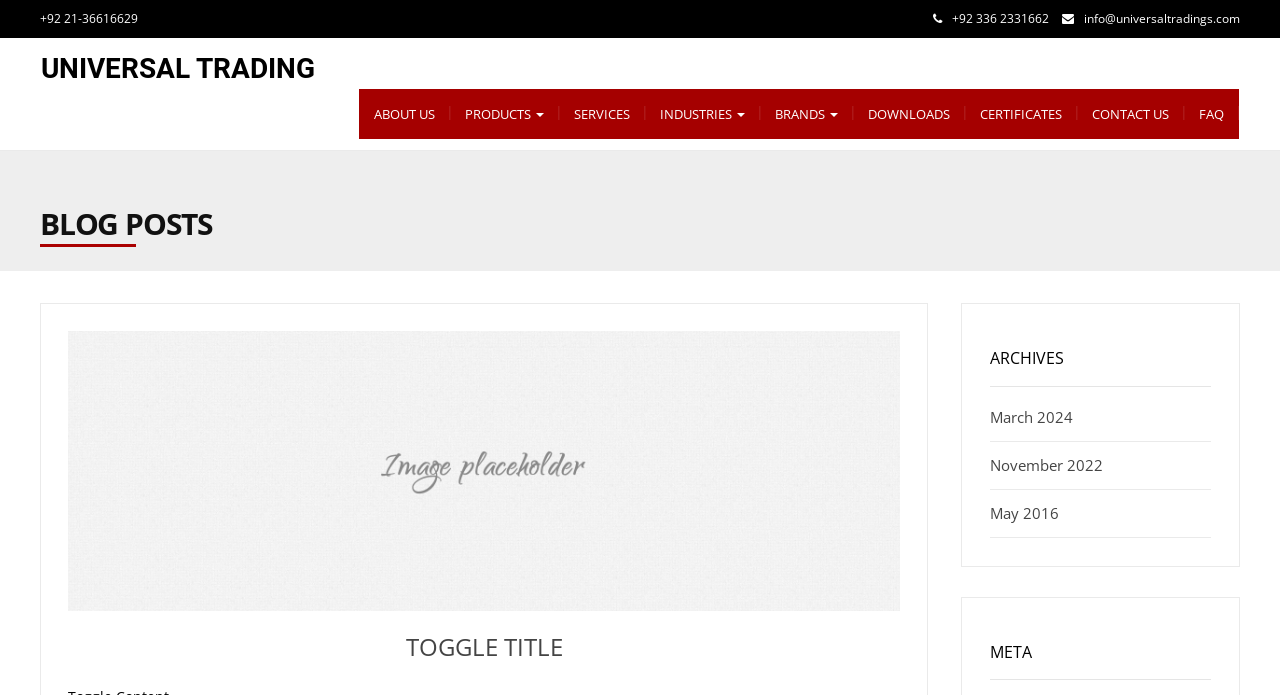Refer to the screenshot and give an in-depth answer to this question: What is the title of the section below the main menu?

I looked at the elements below the main menu and found a heading element with the text 'BLOG POSTS', which is the title of the section.